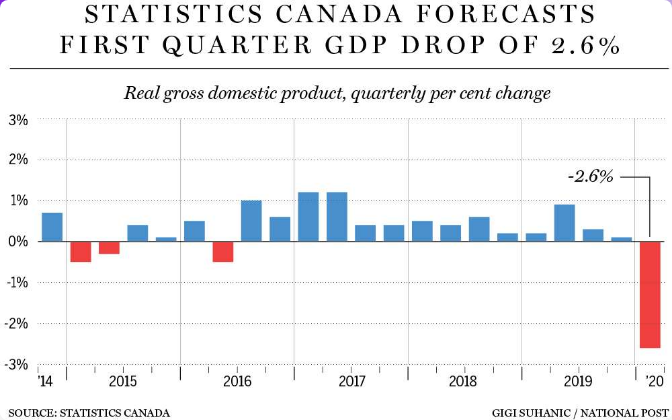Examine the image and give a thorough answer to the following question:
Who is the data source for this graph?

The data source for this graph is attributed to Statistics Canada, as noted at the bottom of the graph, crediting them with the information.